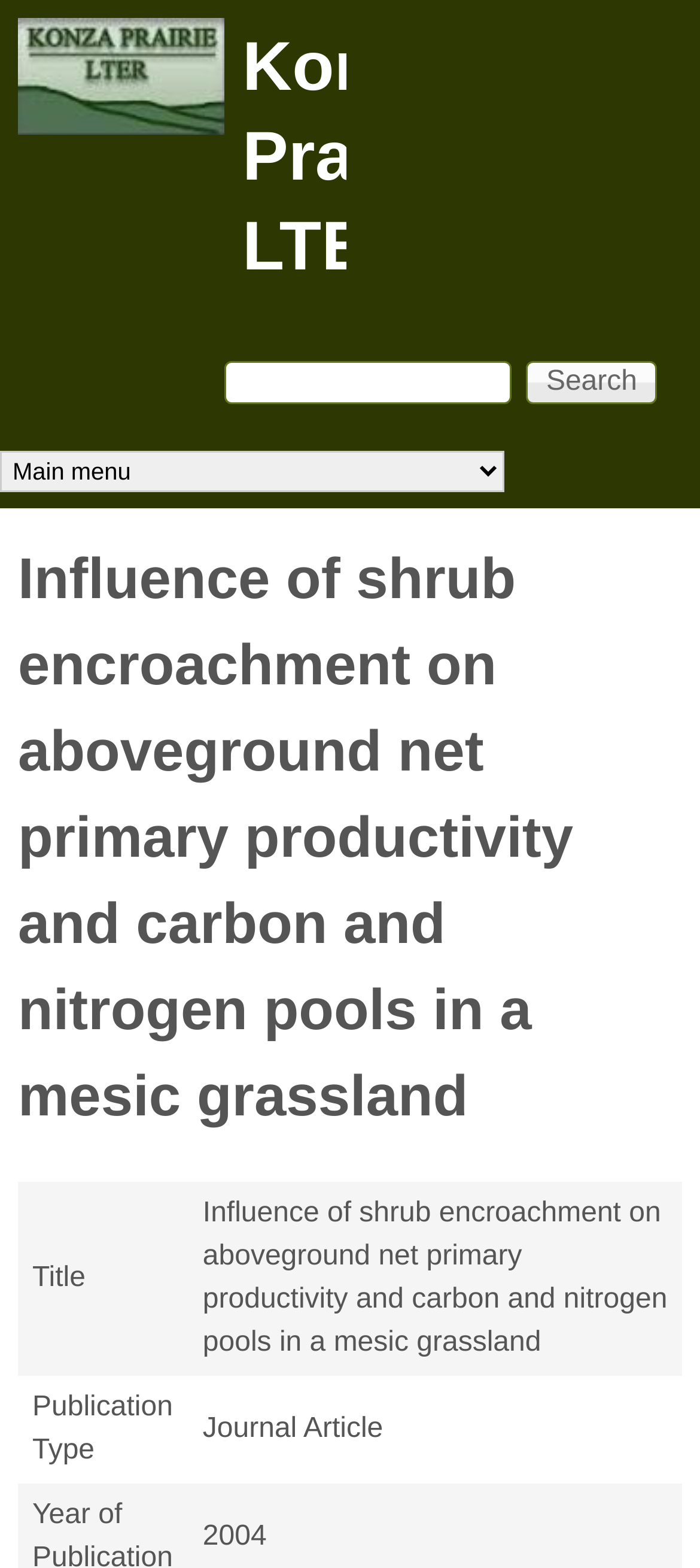Determine the bounding box of the UI element mentioned here: "alt="Konza Prairie LTER"". The coordinates must be in the format [left, top, right, bottom] with values ranging from 0 to 1.

[0.026, 0.071, 0.321, 0.09]